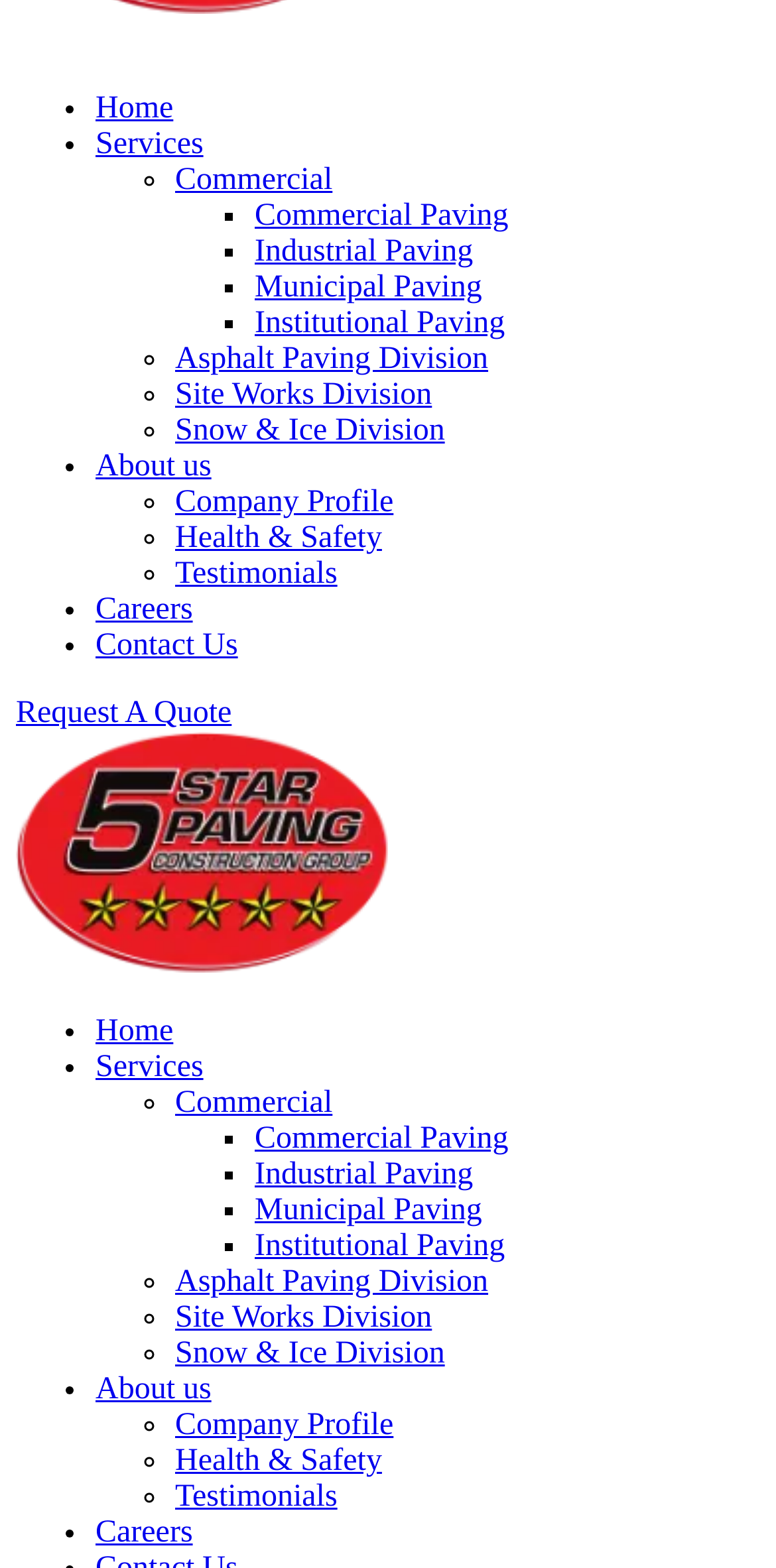How many links are there under 'About us'?
Look at the image and respond with a one-word or short phrase answer.

3